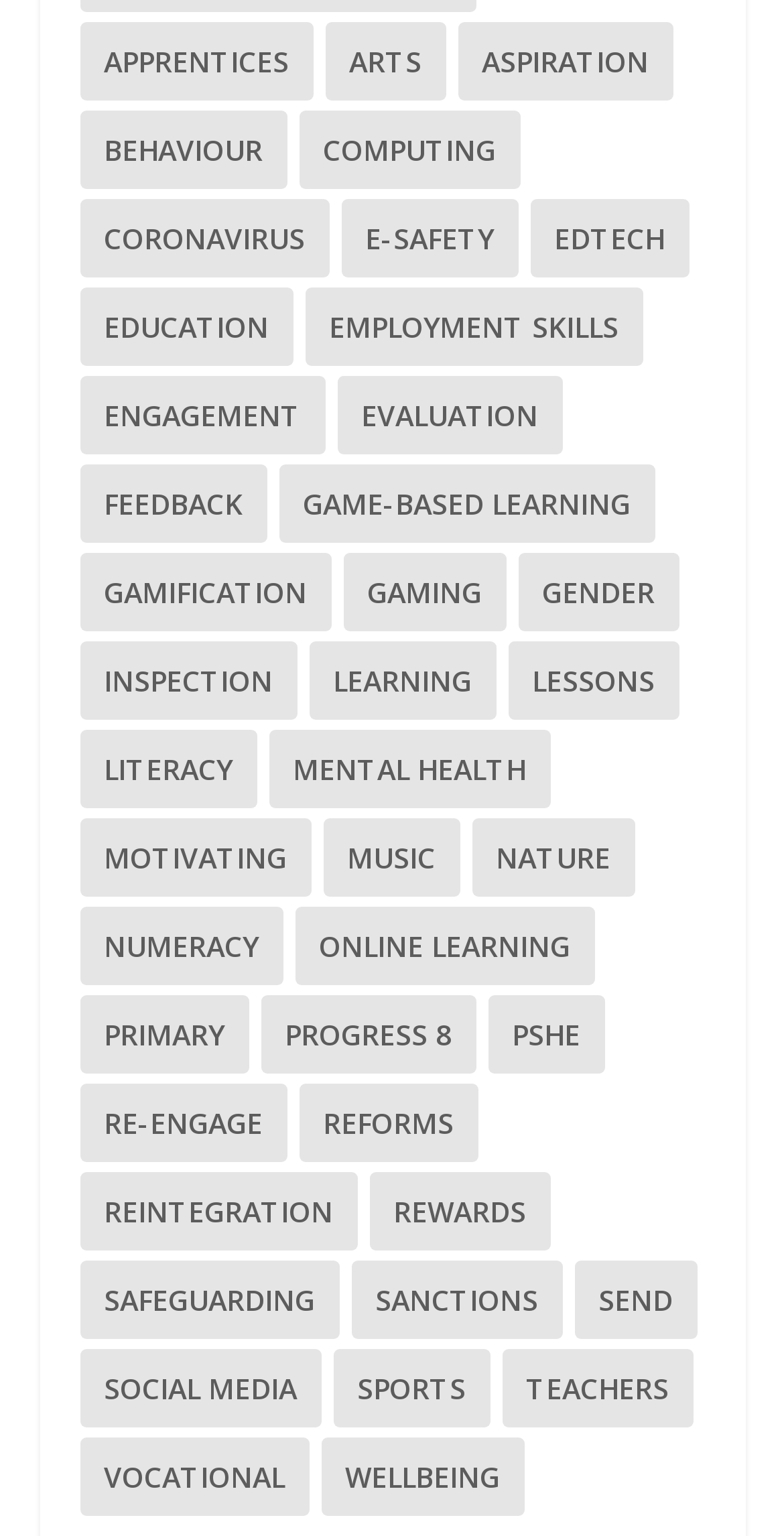Pinpoint the bounding box coordinates of the area that must be clicked to complete this instruction: "View Arts".

[0.414, 0.014, 0.568, 0.065]